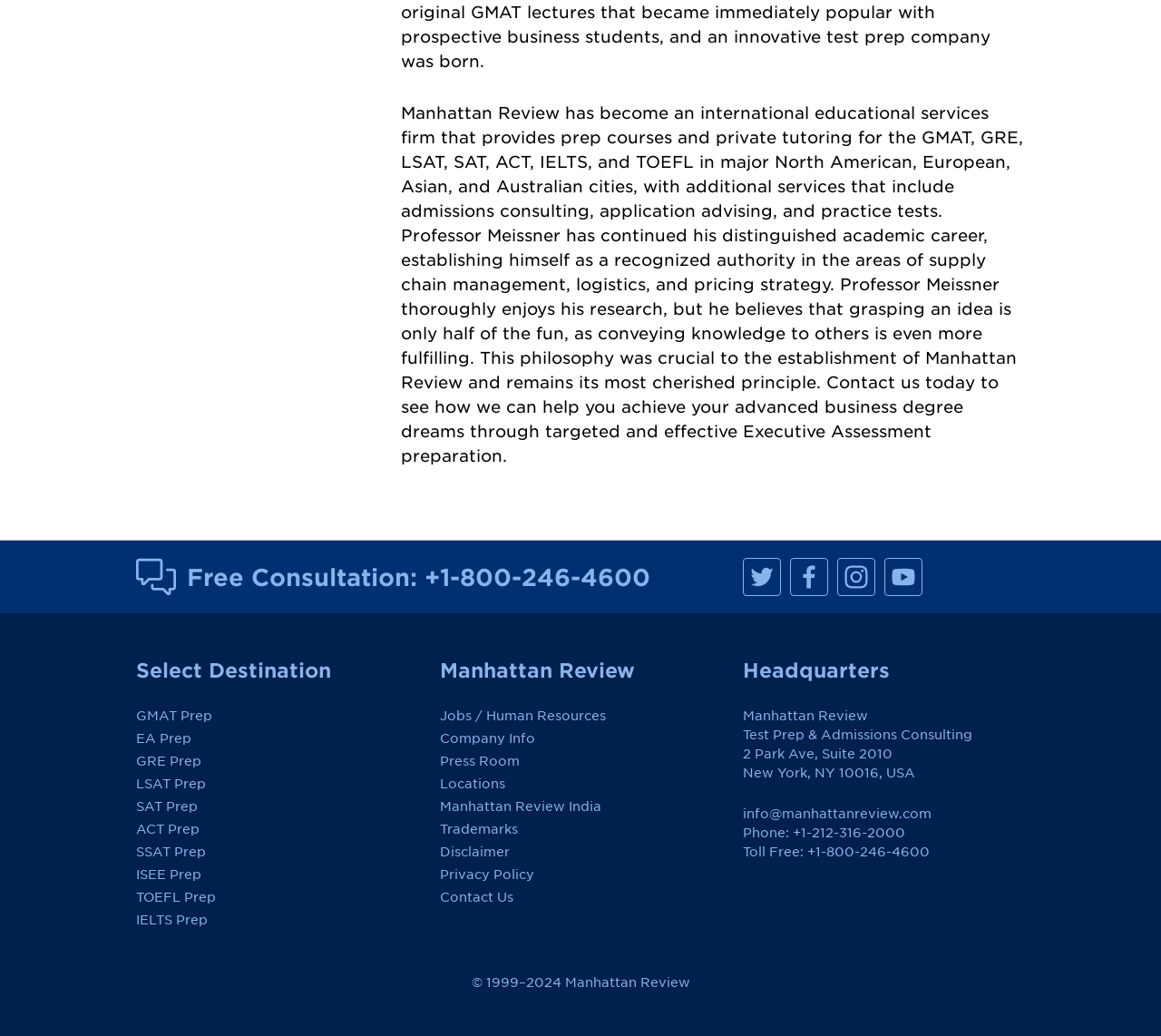Identify the bounding box coordinates of the area that should be clicked in order to complete the given instruction: "Click the Post Comment button". The bounding box coordinates should be four float numbers between 0 and 1, i.e., [left, top, right, bottom].

None